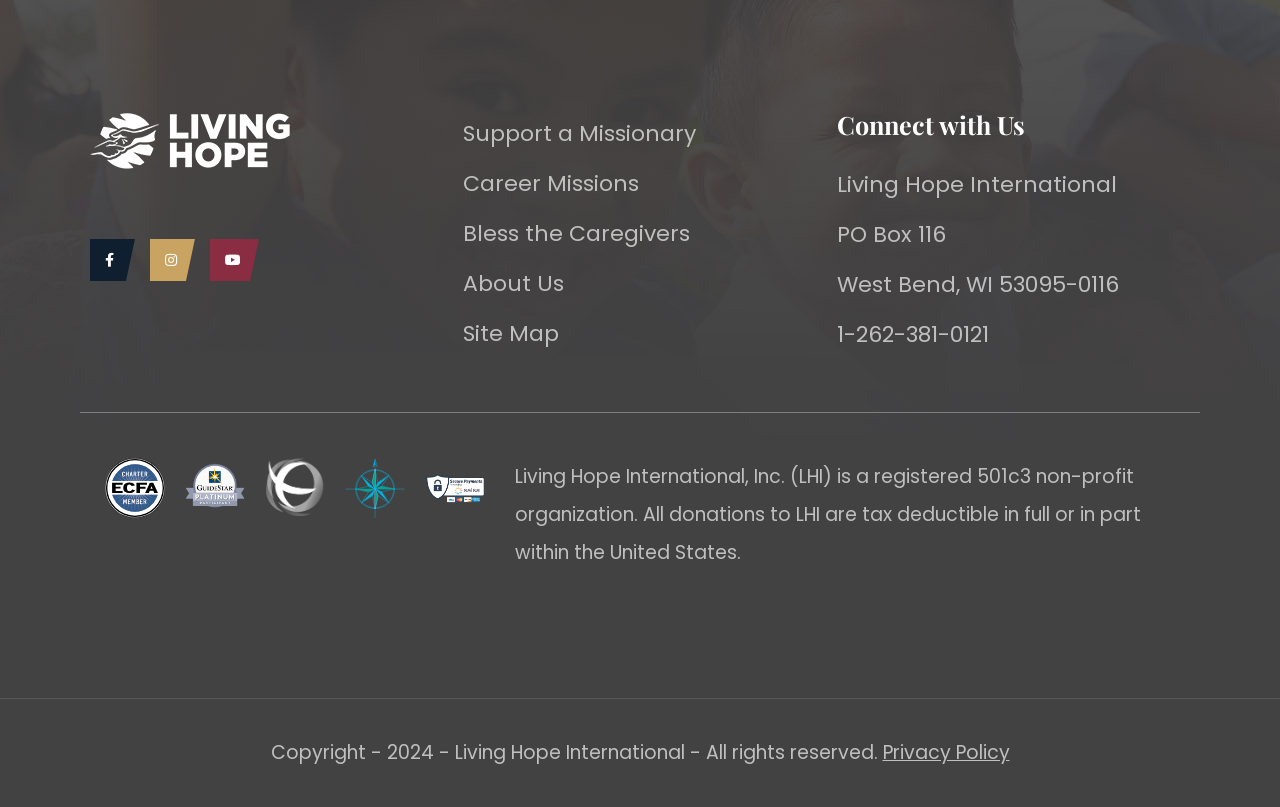Find the bounding box coordinates of the area that needs to be clicked in order to achieve the following instruction: "Open Facebook page". The coordinates should be specified as four float numbers between 0 and 1, i.e., [left, top, right, bottom].

[0.133, 0.568, 0.195, 0.642]